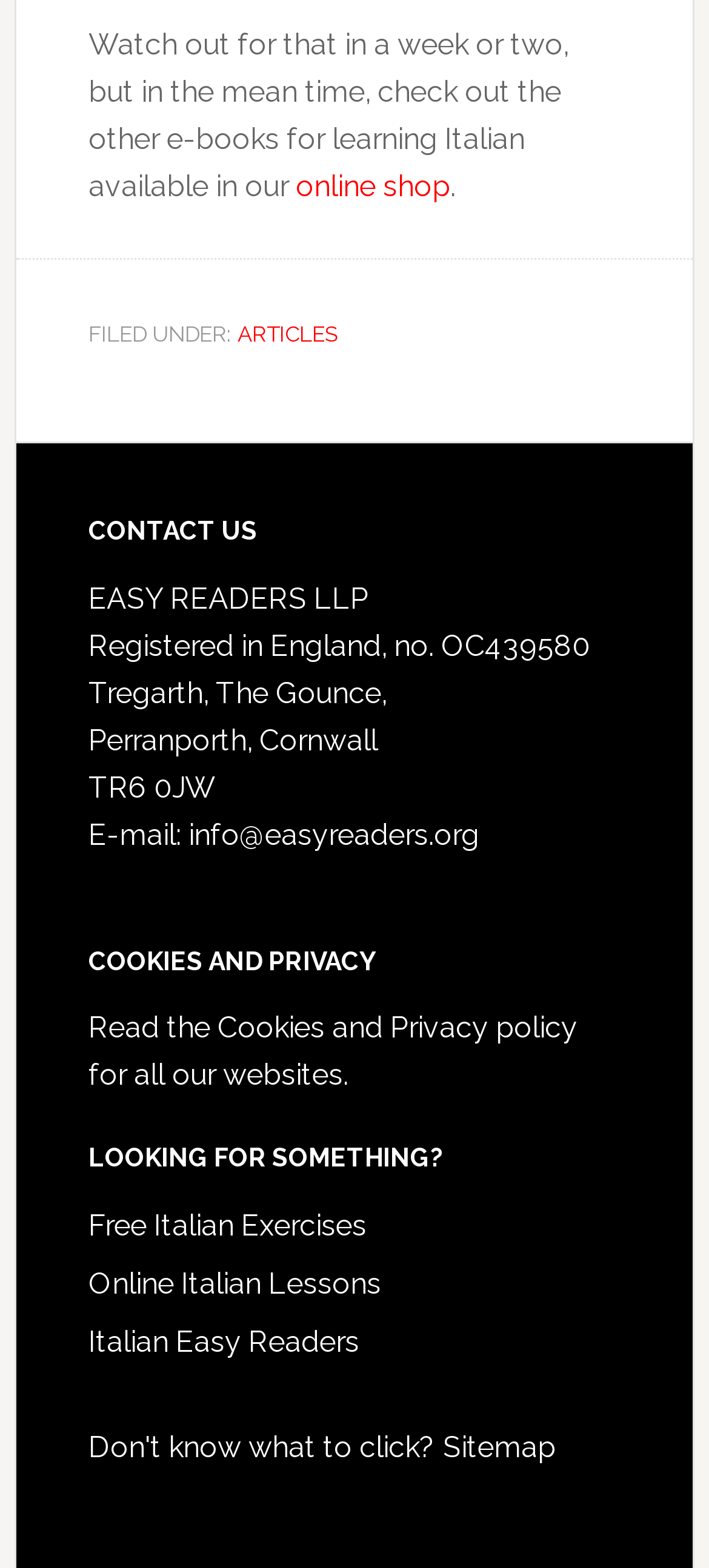What is the location of the company?
Look at the image and answer the question with a single word or phrase.

Perranporth, Cornwall